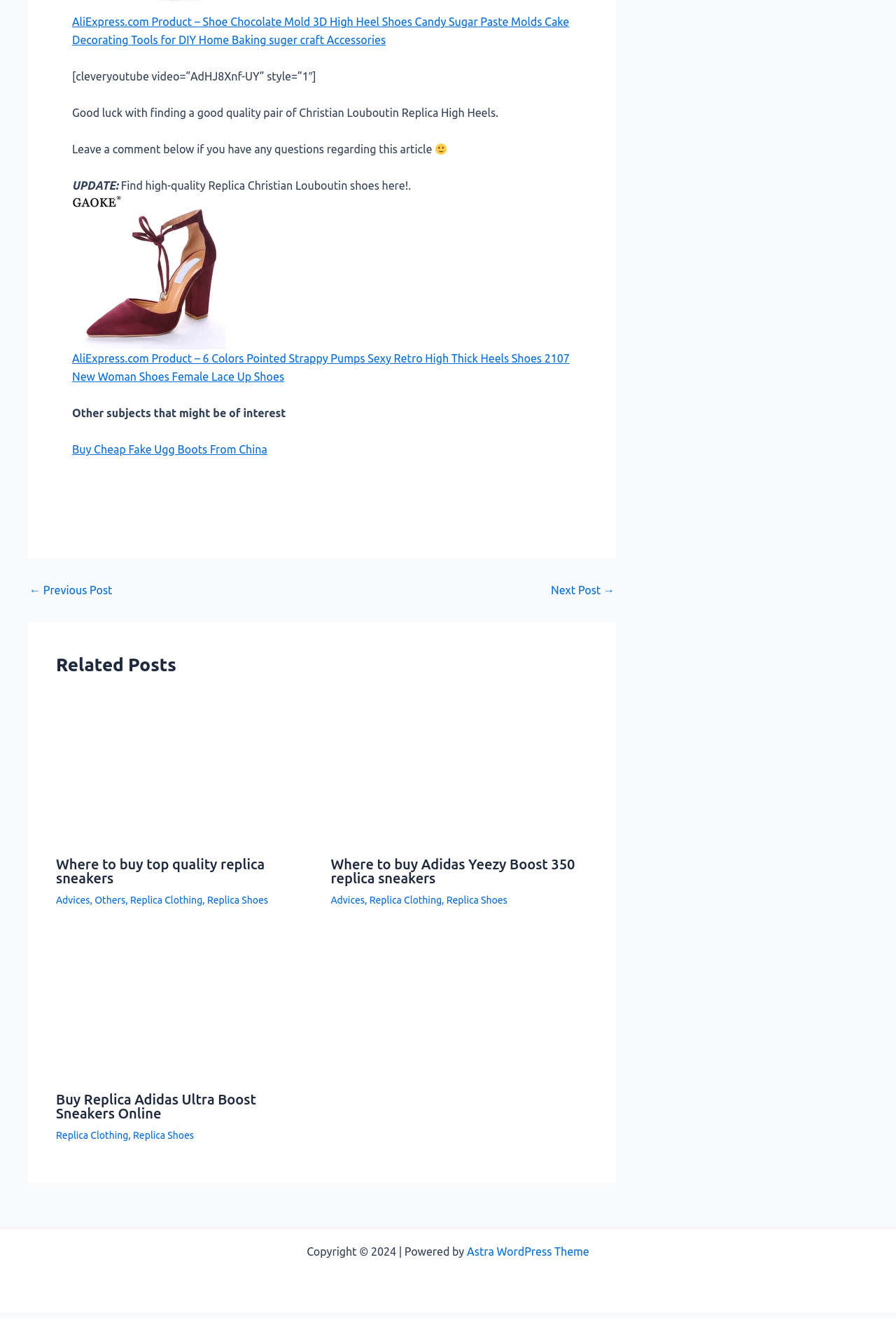Please analyze the image and give a detailed answer to the question:
What is the theme of the website?

The theme of the website is replica products, which can be inferred from the various articles and links about replica shoes, clothing, and sneakers.